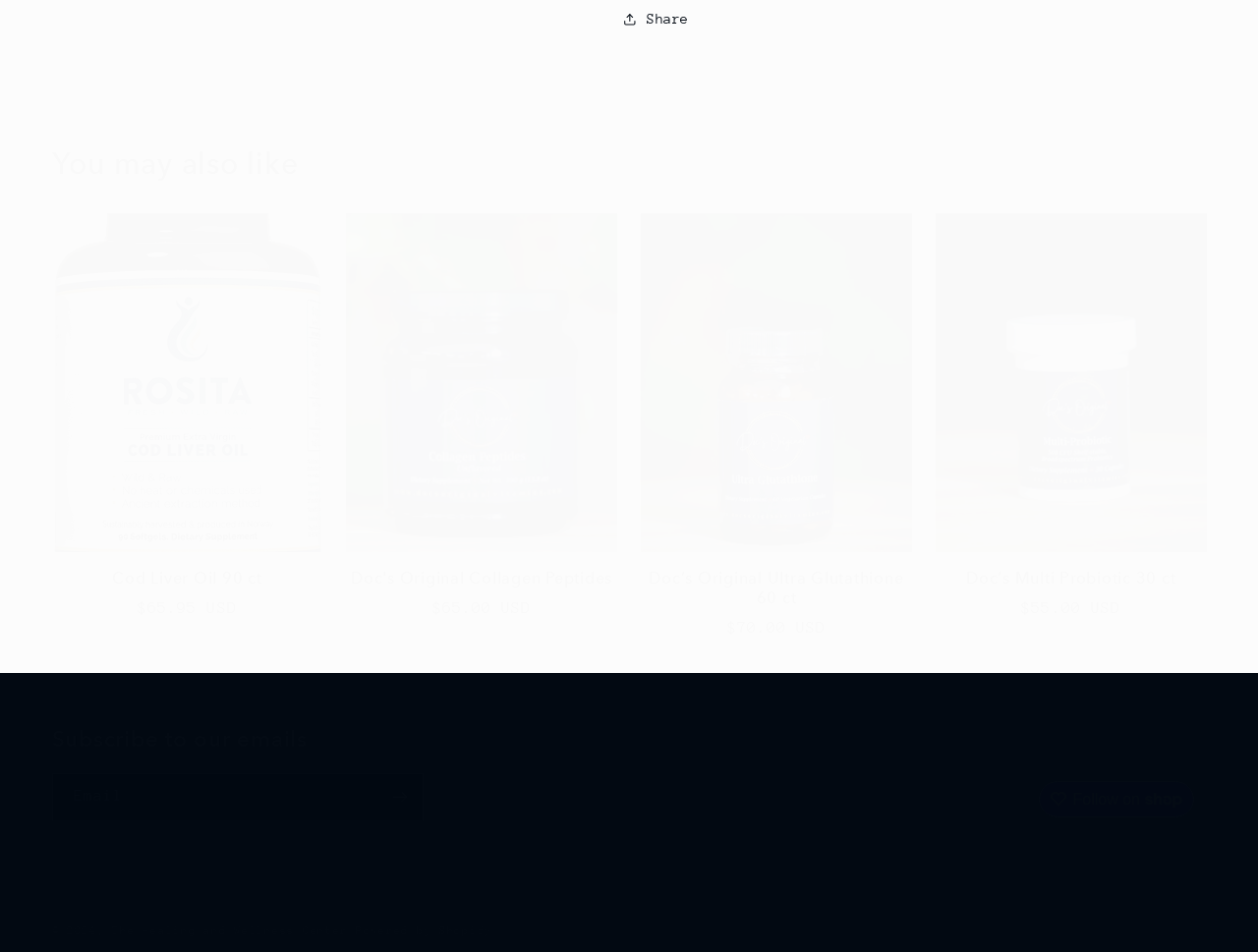Give a short answer to this question using one word or a phrase:
What is the name of the company at the bottom of the page?

The Healing and Wellness Center